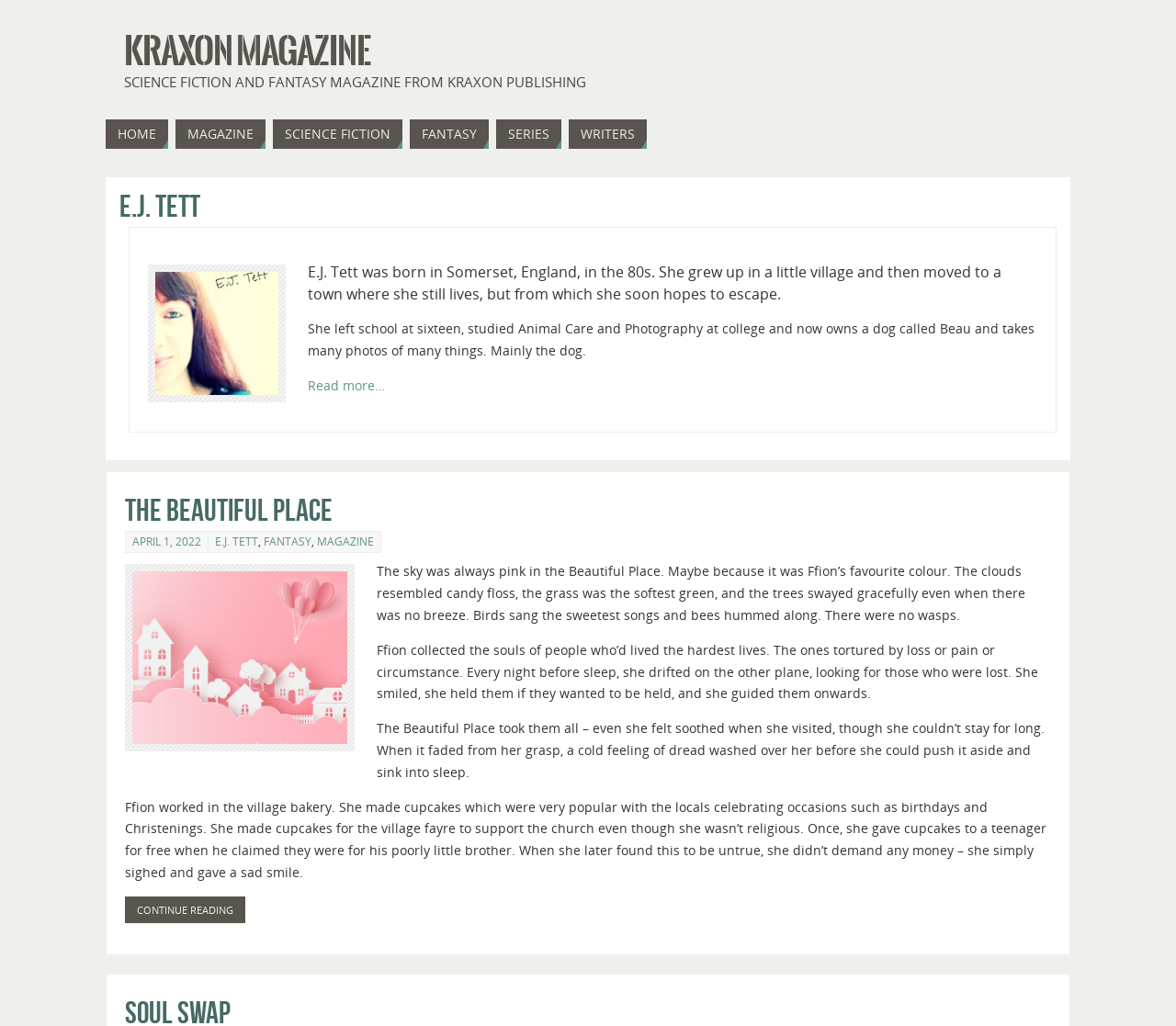What is Ffion's job in the village?
Please use the image to provide an in-depth answer to the question.

According to the story, Ffion works in the village bakery, where she makes cupcakes that are popular with the locals, and also supports the church by making cupcakes for the village fayre.